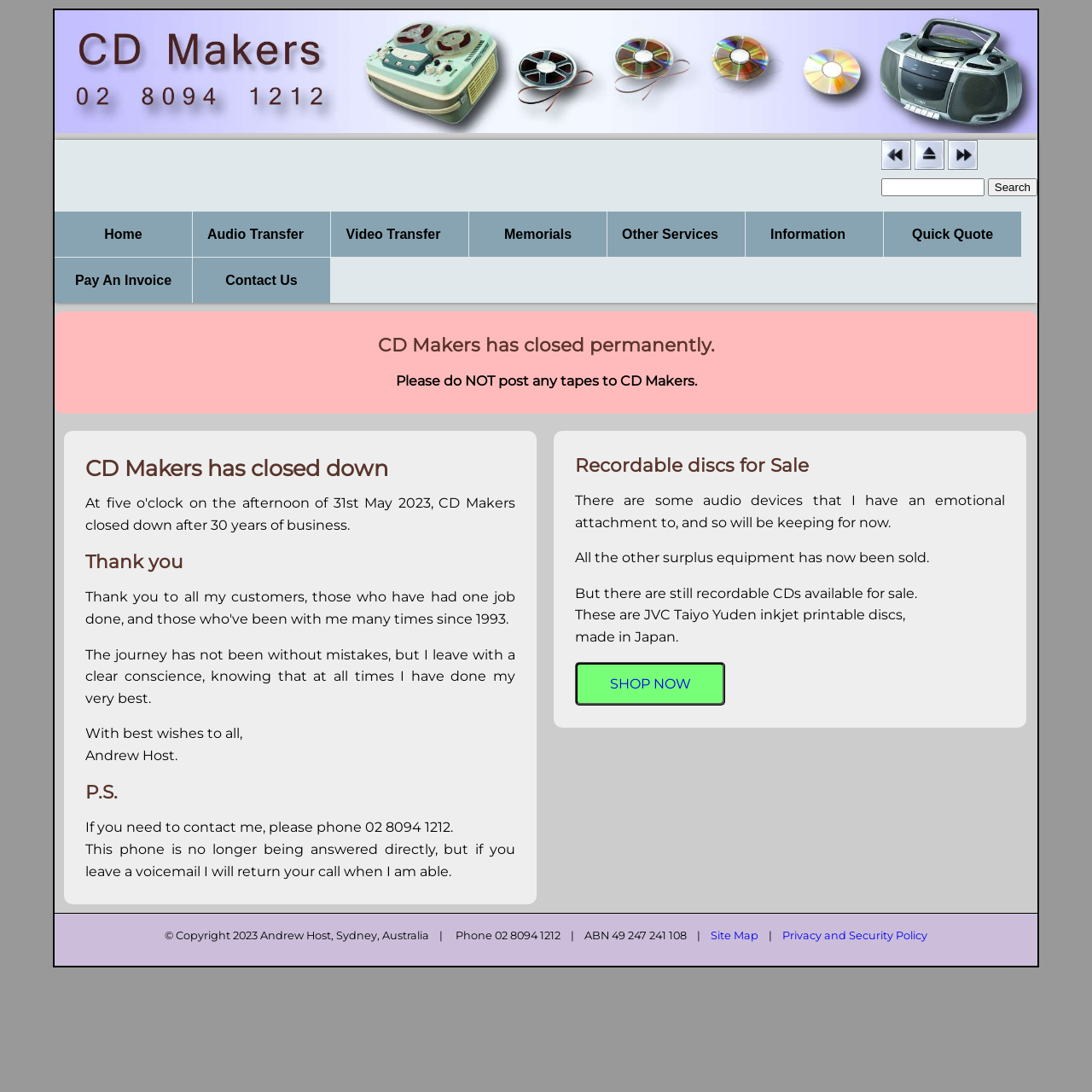Find the bounding box coordinates for the area you need to click to carry out the instruction: "Get a quote". The coordinates should be four float numbers between 0 and 1, indicated as [left, top, right, bottom].

[0.809, 0.194, 0.935, 0.235]